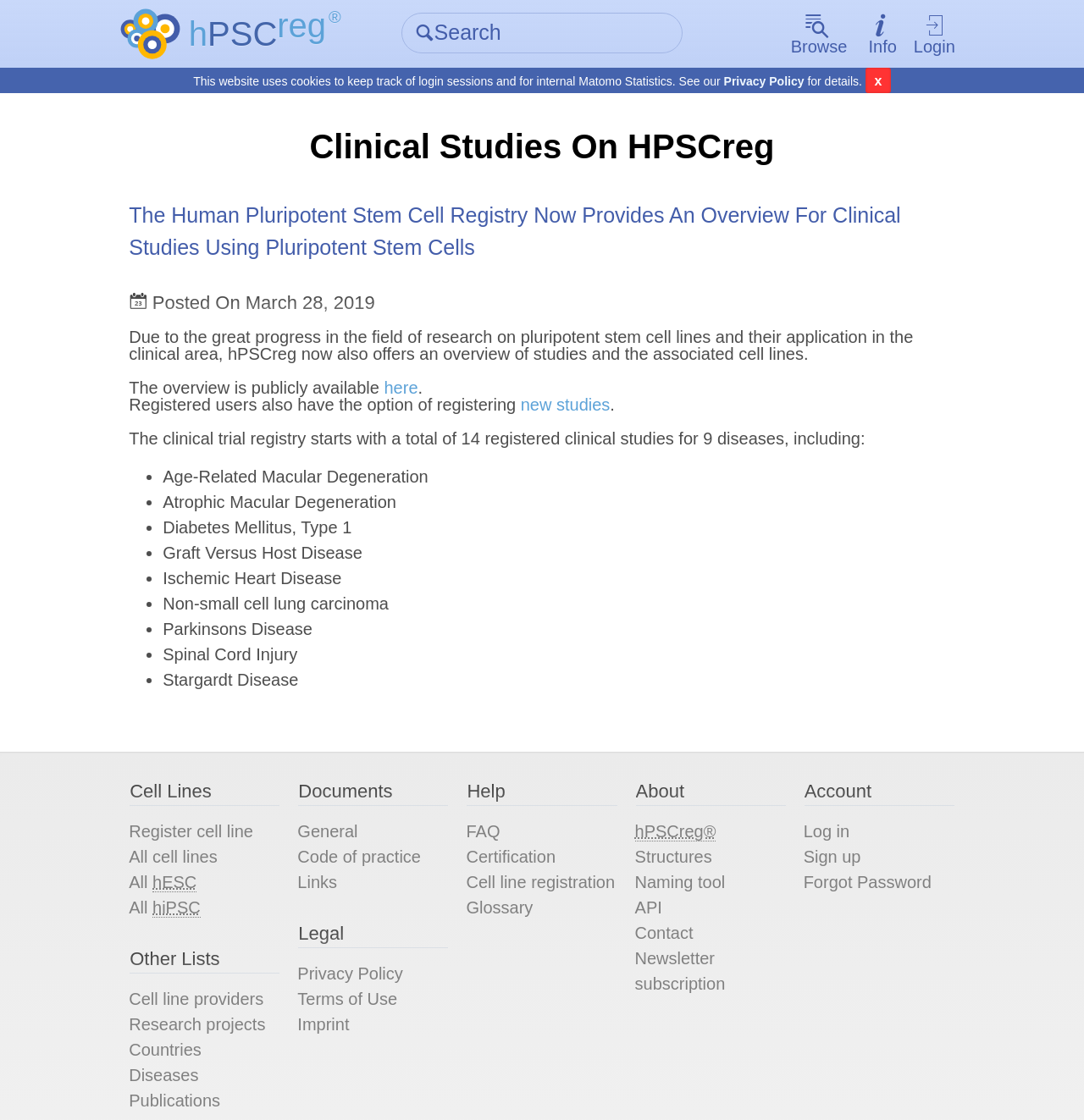Provide an in-depth caption for the webpage.

The webpage is a news detail page for hPSCreg, a human pluripotent stem cell registry. At the top, there is an image and an abbreviation "Human Pluripotent Stem Cell Registry" next to it. Below the image, there is a textbox and three links: "Browse", "Info", and "Login". 

To the right of the image, there is a notification about the website's use of cookies, with a link to the "Privacy Policy" for more information. A button with an "x" is located to the right of the notification.

The main content of the page is divided into sections. The first section is titled "Clinical Studies On HPSCreg" and has three headings: one for the title, one for the description, and one for the date. The description explains that the registry now provides an overview of clinical studies using pluripotent stem cells. There is a link to access the overview.

The next section lists the diseases for which clinical studies are registered, including Age-Related Macular Degeneration, Atrophic Macular Degeneration, and others. 

Below the list of diseases, there are several sections with links to different categories, including "Cell Lines", "Other Lists", "Documents", "Legal", "Help", "About", and "Account". Each section has multiple links to specific pages or resources.